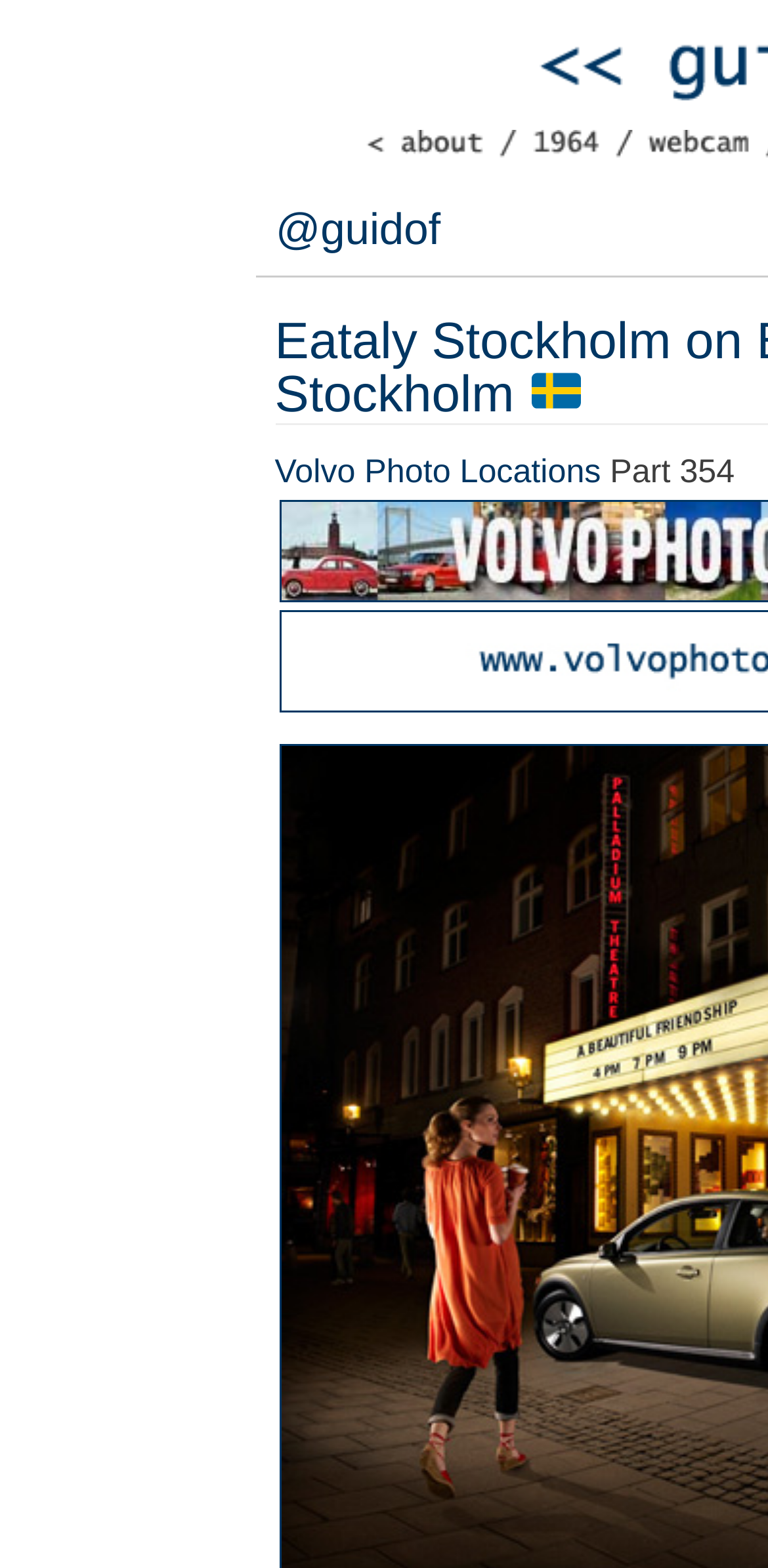Locate the bounding box coordinates for the element described below: "Volvo Photo Locations". The coordinates must be four float values between 0 and 1, formatted as [left, top, right, bottom].

[0.358, 0.289, 0.782, 0.313]